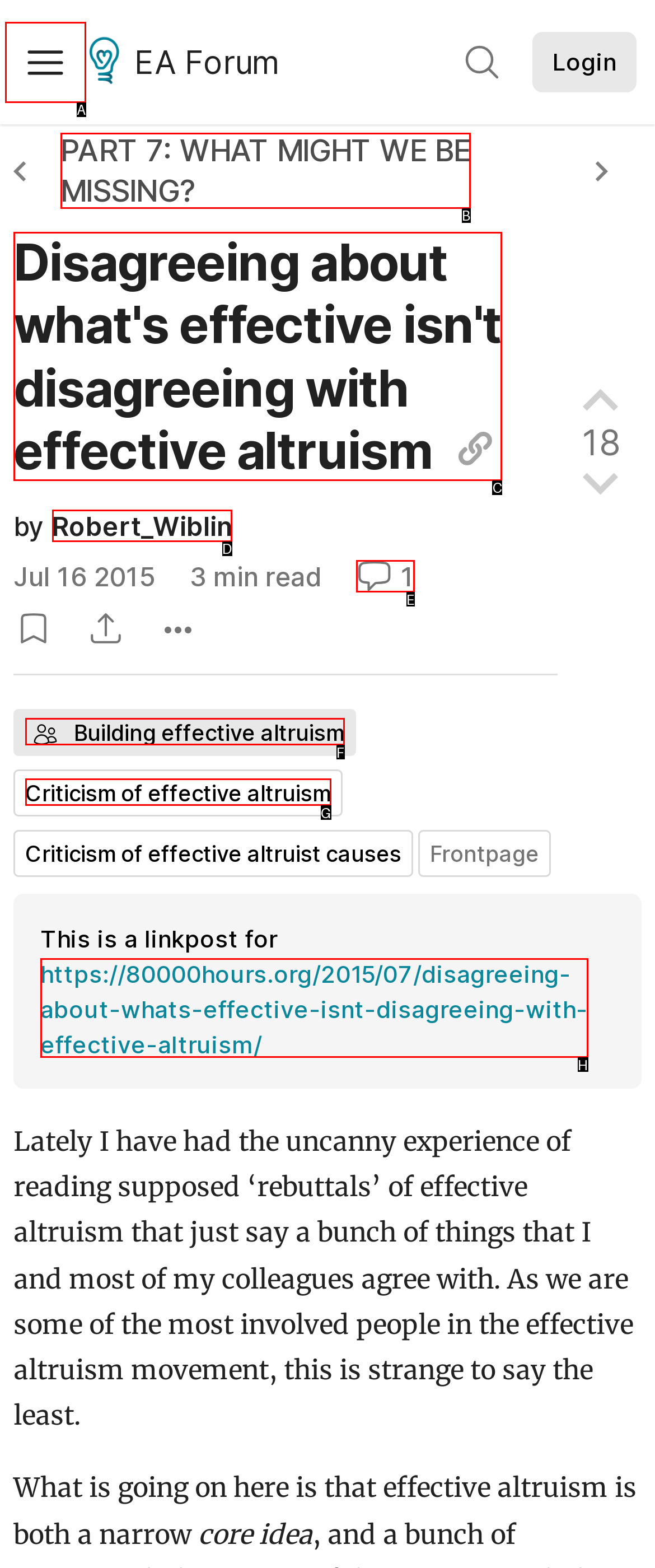Determine which UI element matches this description: Building effective altruism
Reply with the appropriate option's letter.

F